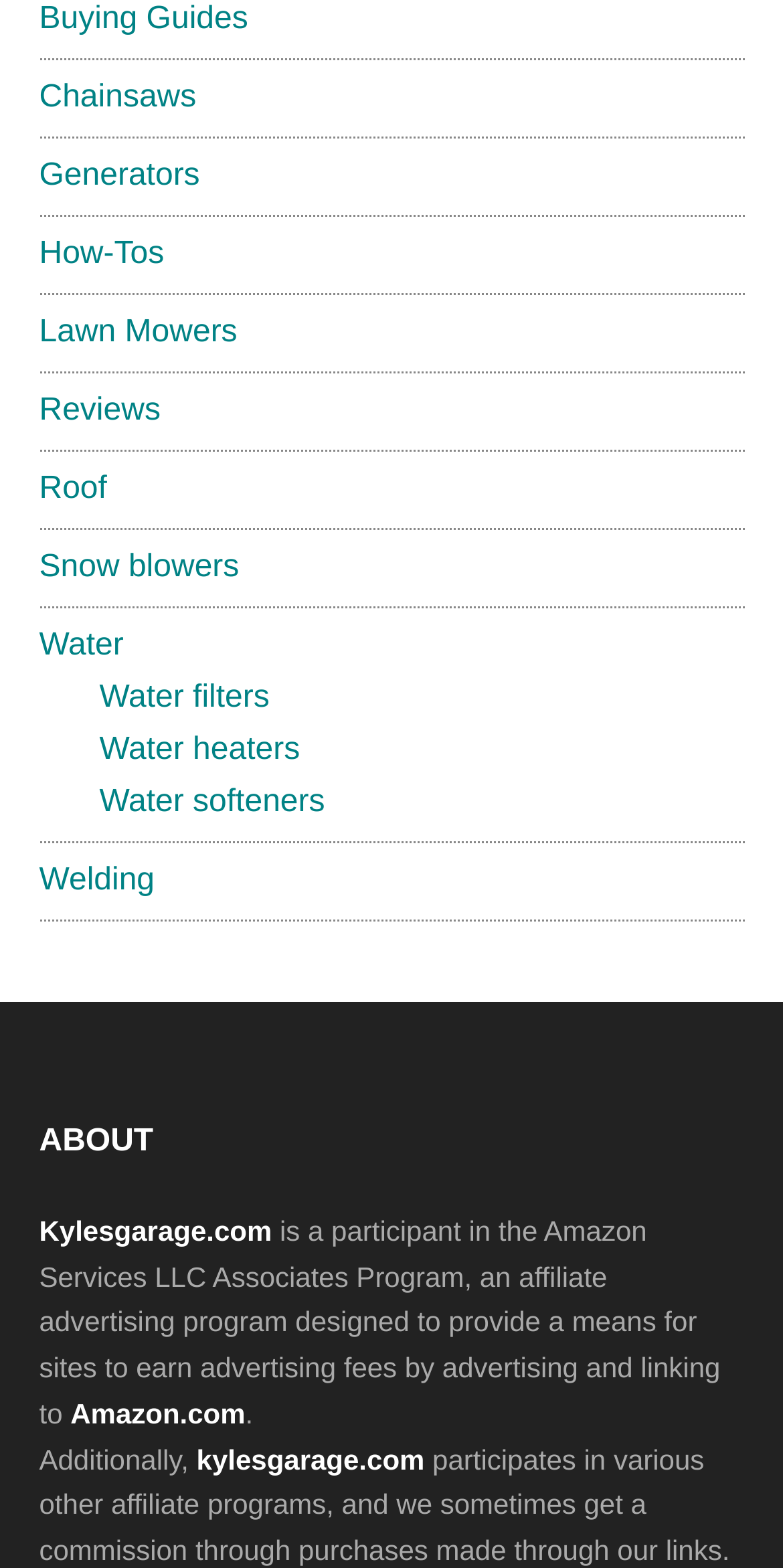Highlight the bounding box coordinates of the region I should click on to meet the following instruction: "Click on Buying Guides".

[0.05, 0.001, 0.317, 0.023]